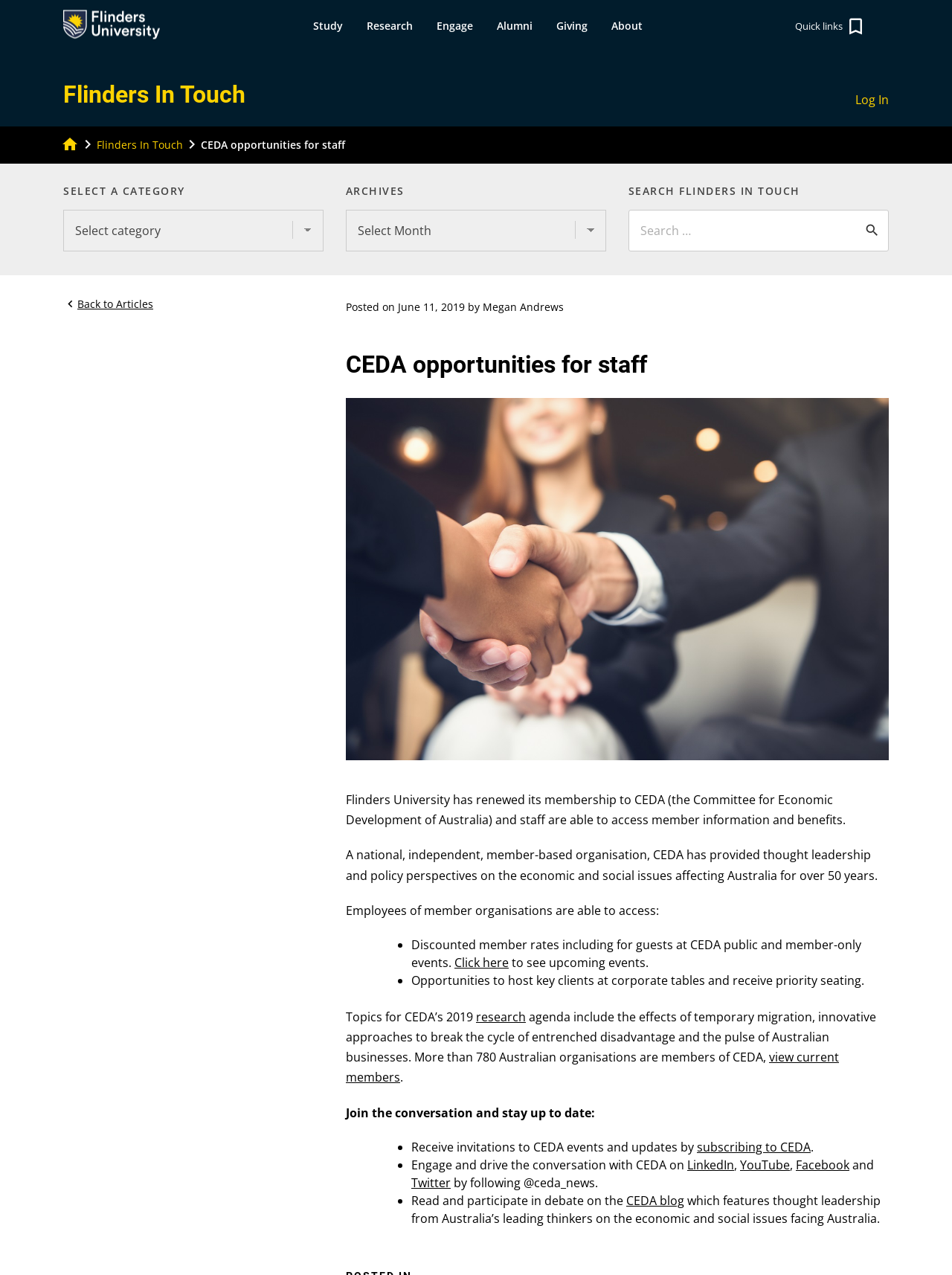Identify the headline of the webpage and generate its text content.

Flinders In Touch